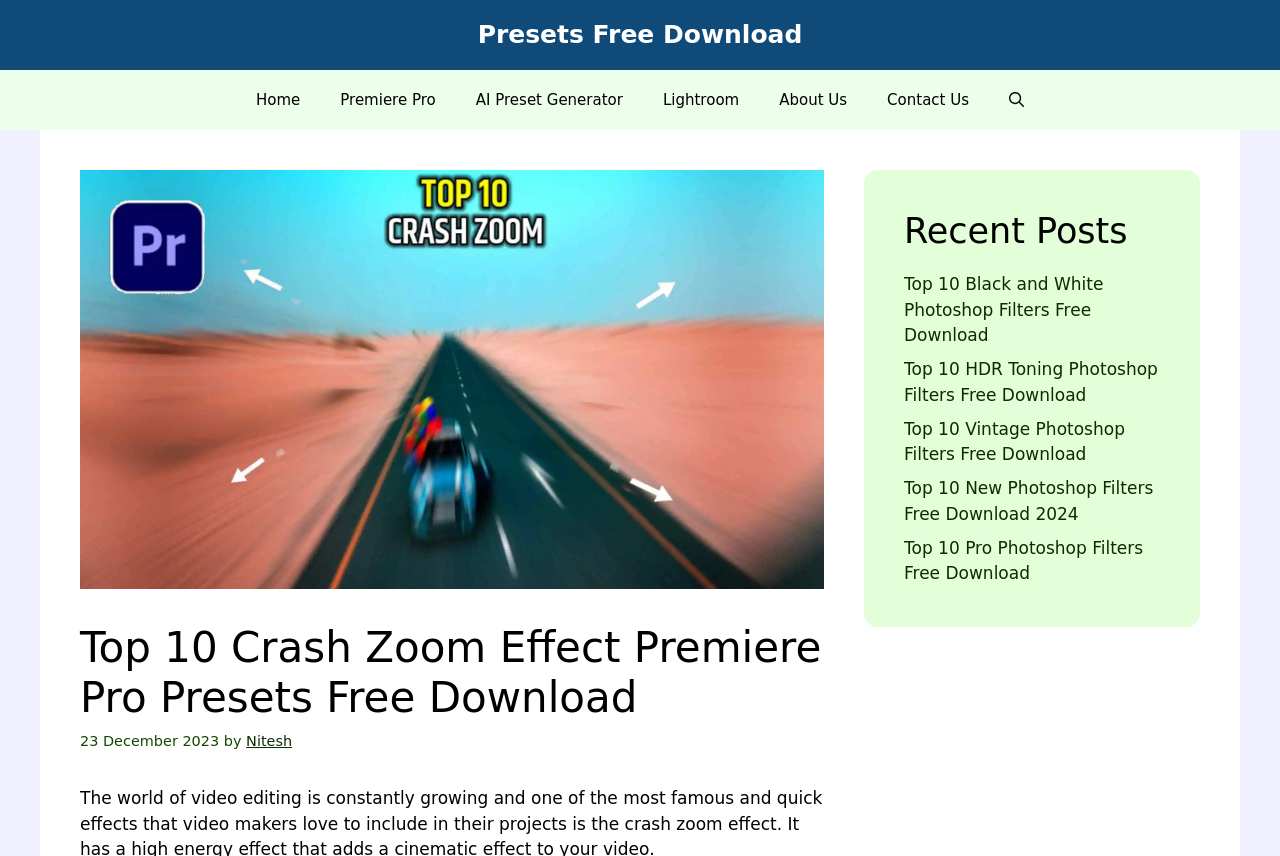Find the bounding box of the UI element described as follows: "Nitesh".

[0.192, 0.856, 0.228, 0.874]